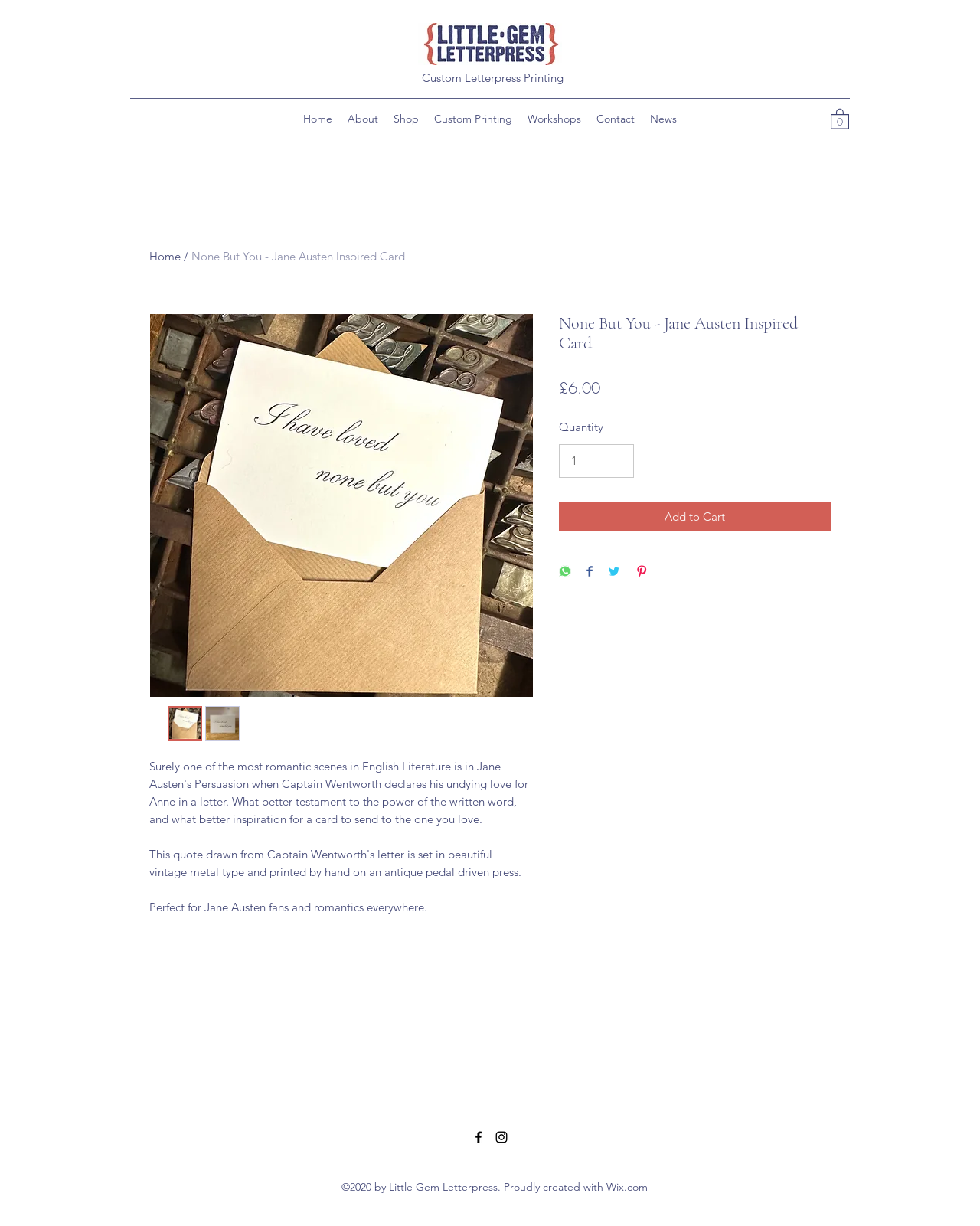What social media platforms are available for sharing?
Refer to the image and answer the question using a single word or phrase.

WhatsApp, Facebook, Twitter, Pinterest